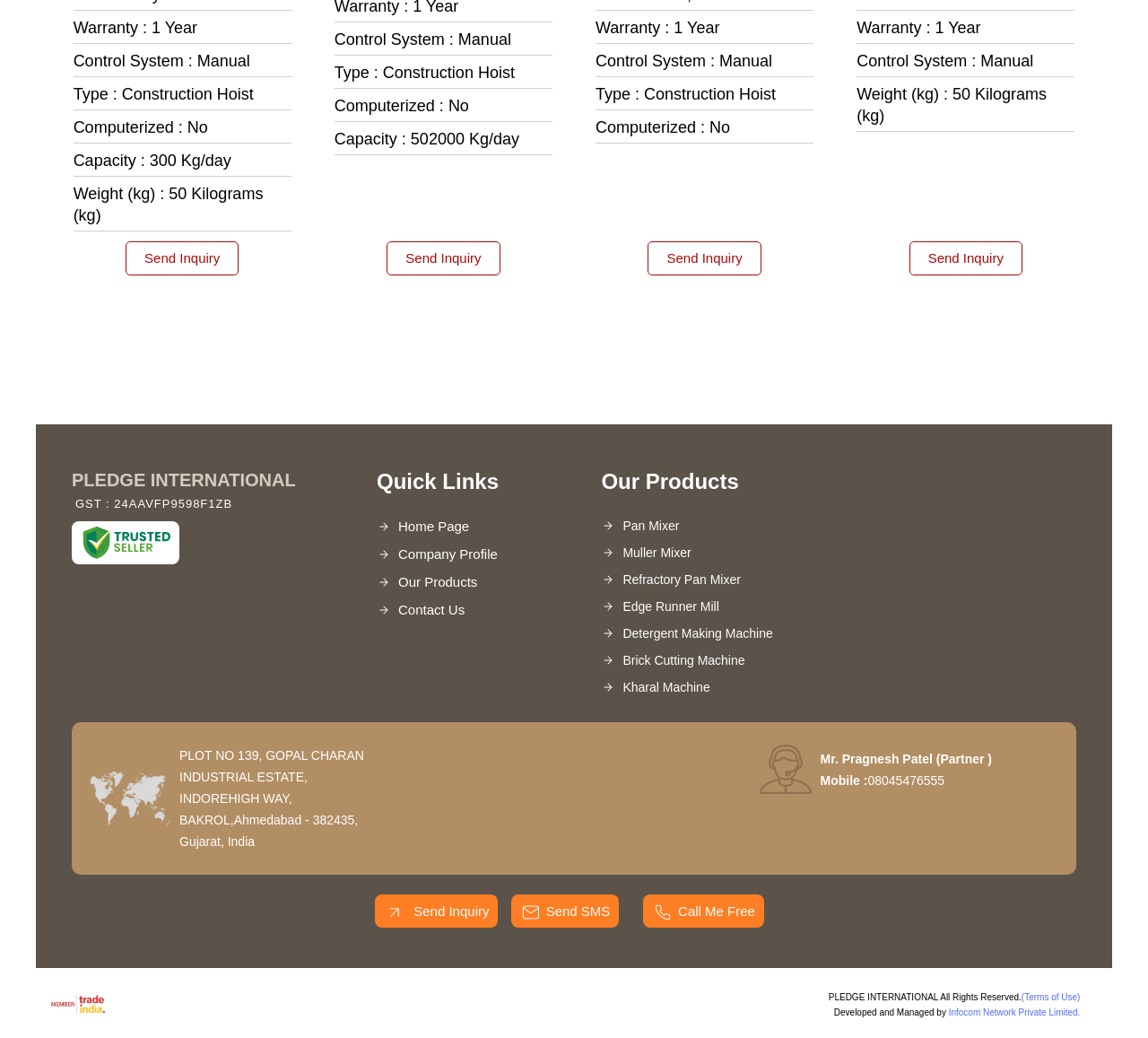Answer briefly with one word or phrase:
What is the capacity of the product?

300 Kg/day